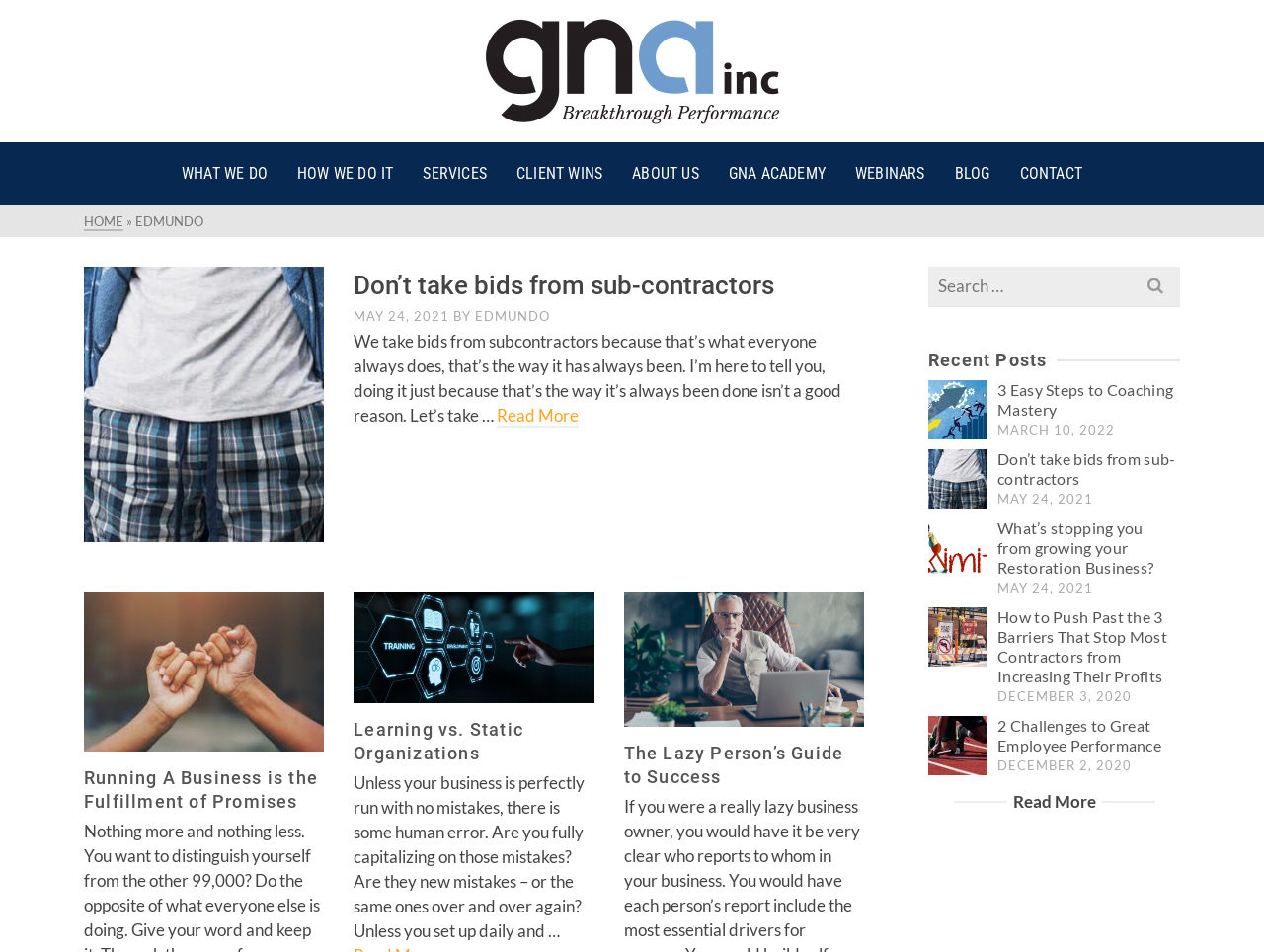How many links are there in the main navigation menu?
Answer with a single word or short phrase according to what you see in the image.

11